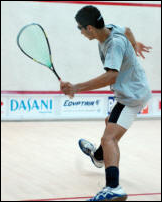How many feet does the athlete have on the court?
Look at the webpage screenshot and answer the question with a detailed explanation.

The caption describes the athlete's physical form, stating that 'one foot angled forward and the other firmly planted on the court', indicating that the athlete has one foot angled forward and the other foot firmly planted on the court.